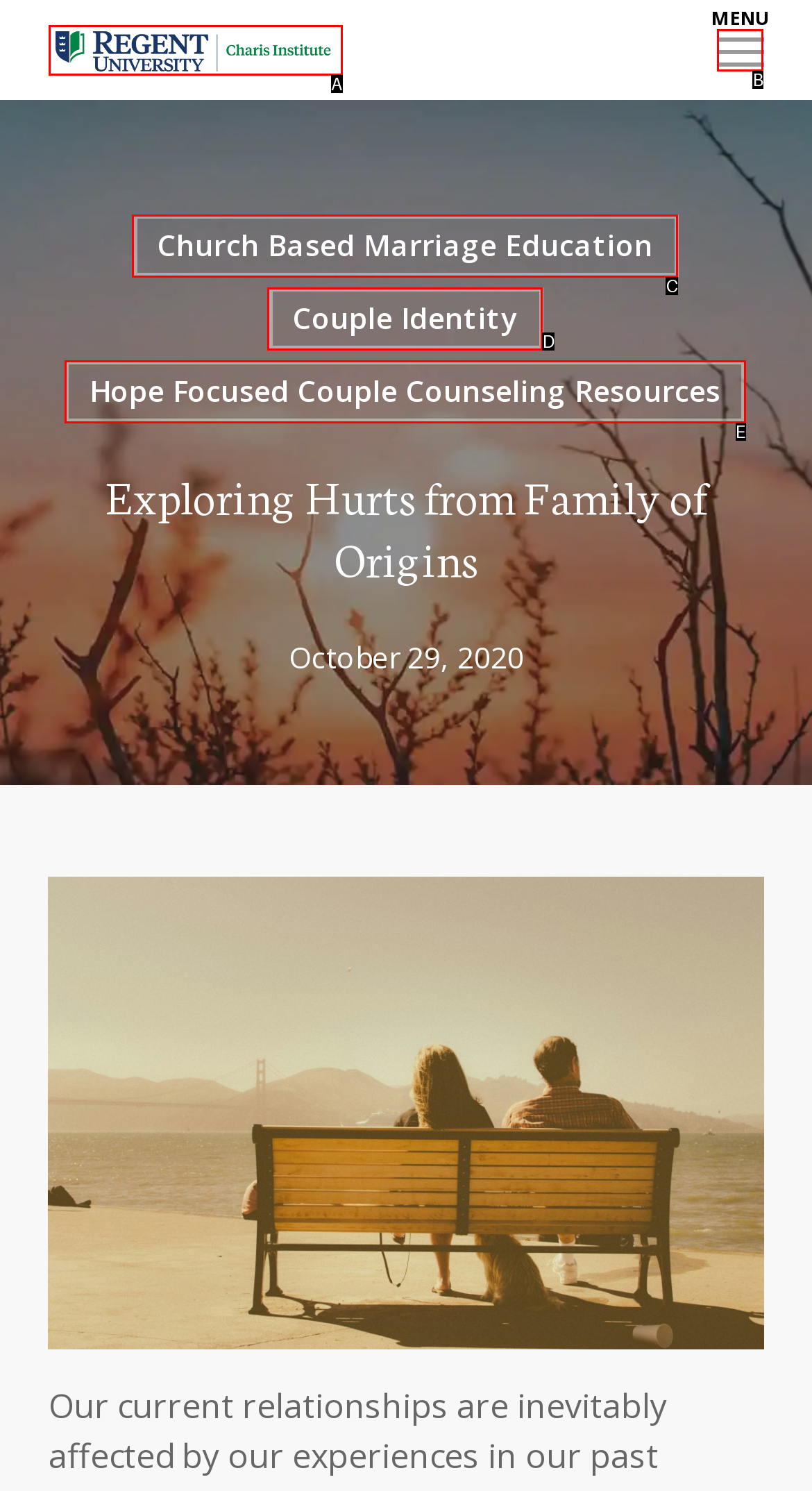Tell me the letter of the option that corresponds to the description: Menu
Answer using the letter from the given choices directly.

B